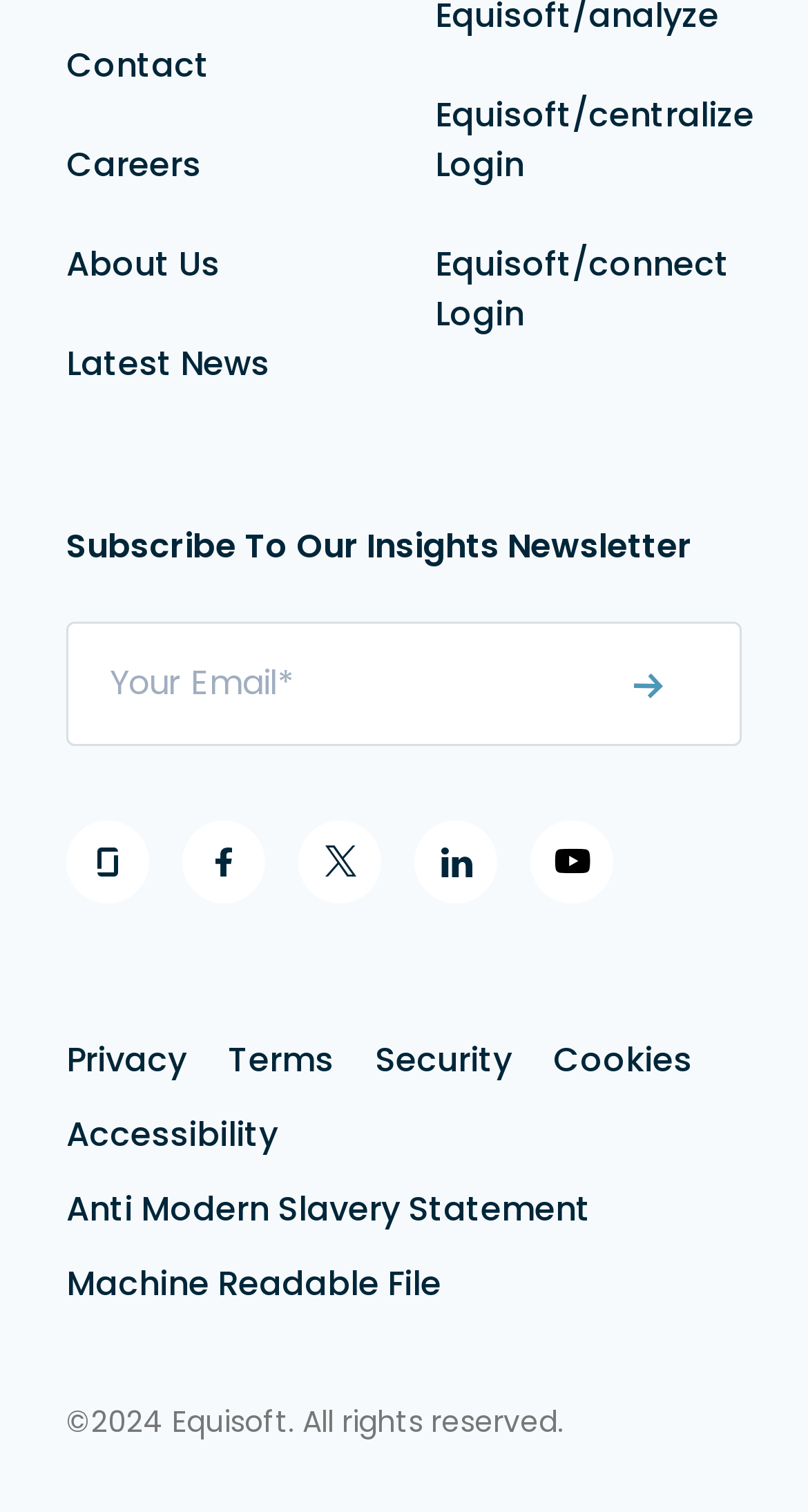Find the coordinates for the bounding box of the element with this description: "parent_node: Email * aria-describedby="email-notes" name="email"".

None